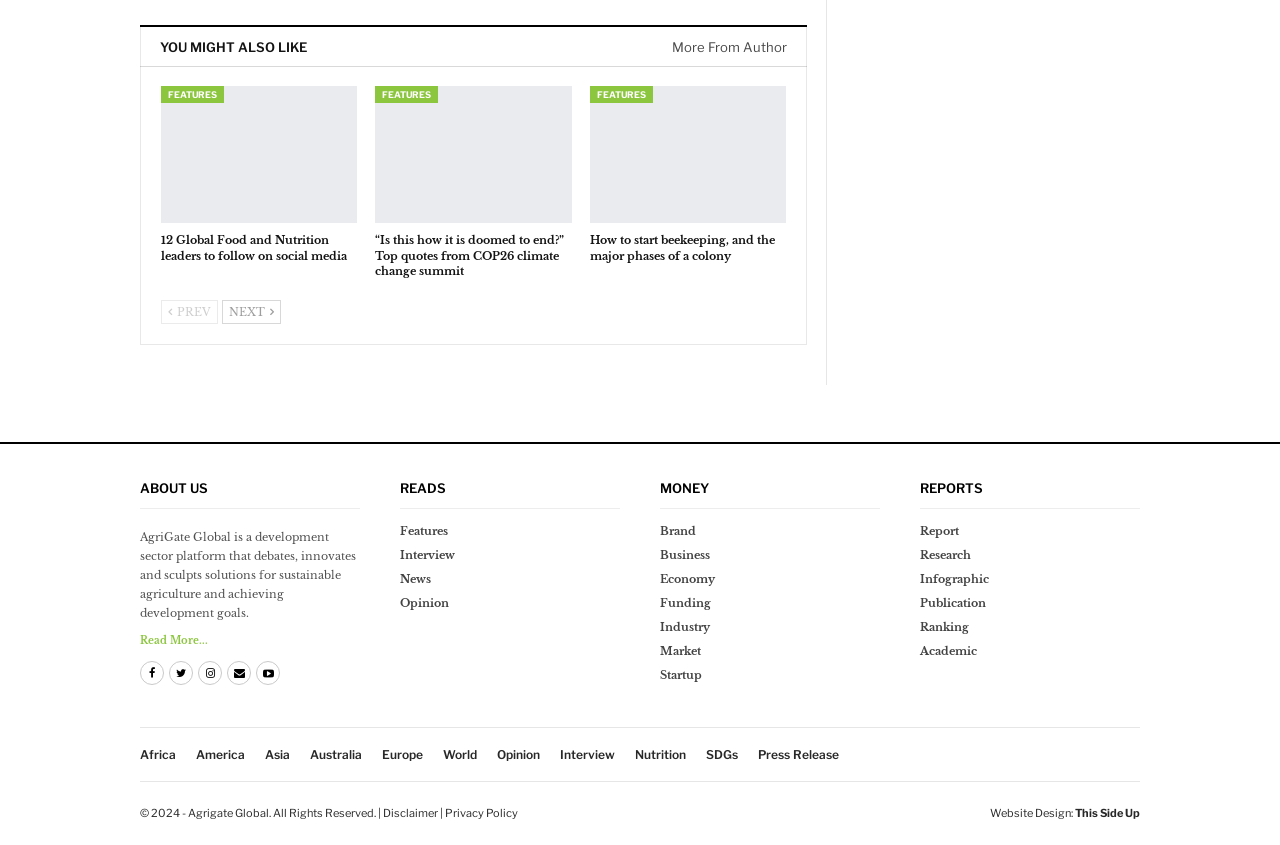Kindly provide the bounding box coordinates of the section you need to click on to fulfill the given instruction: "Learn more about 'AgriGate Global'".

[0.109, 0.627, 0.278, 0.733]